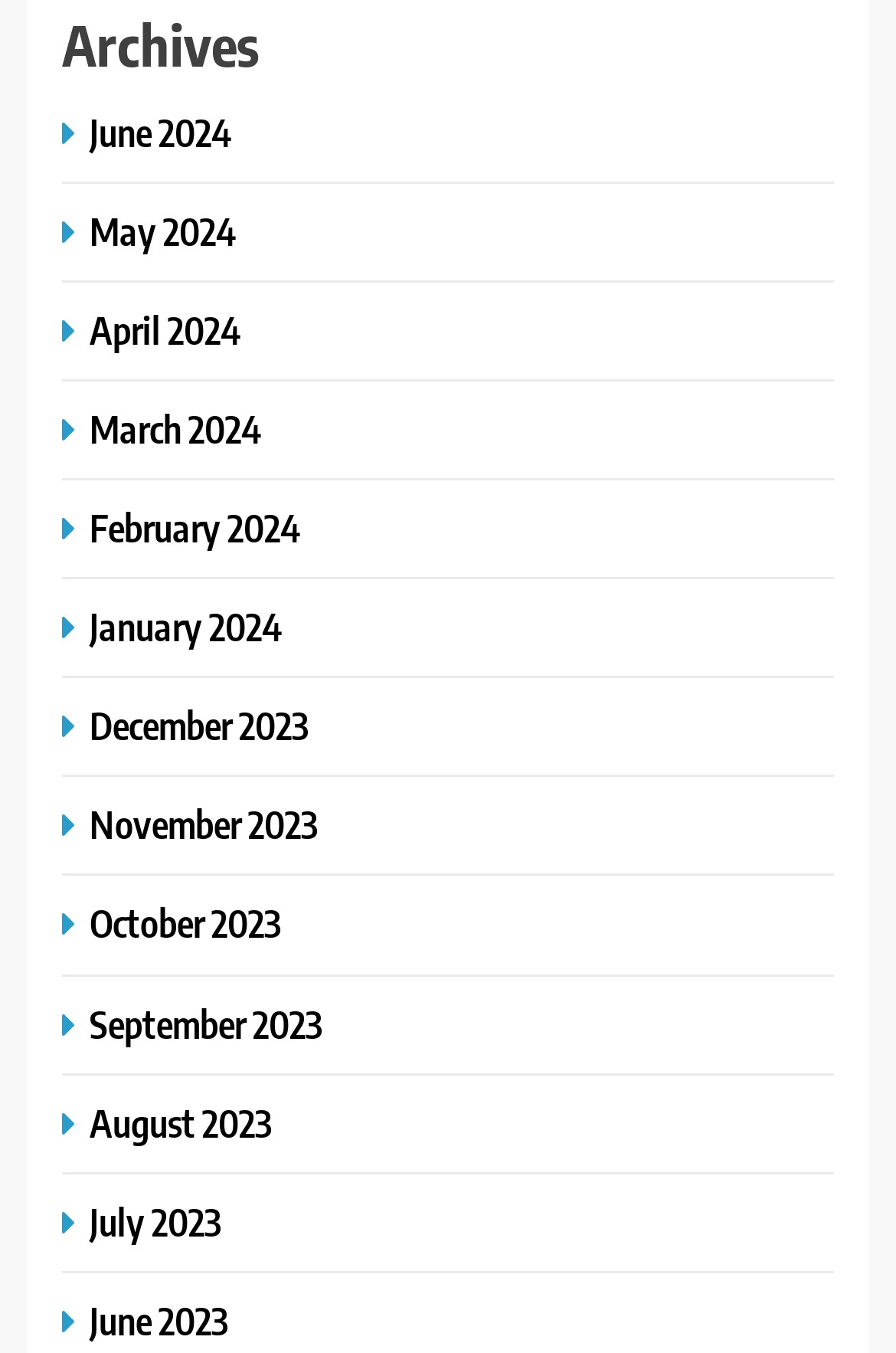Please identify the bounding box coordinates of the element that needs to be clicked to perform the following instruction: "browse April 2024 archives".

[0.069, 0.226, 0.282, 0.261]